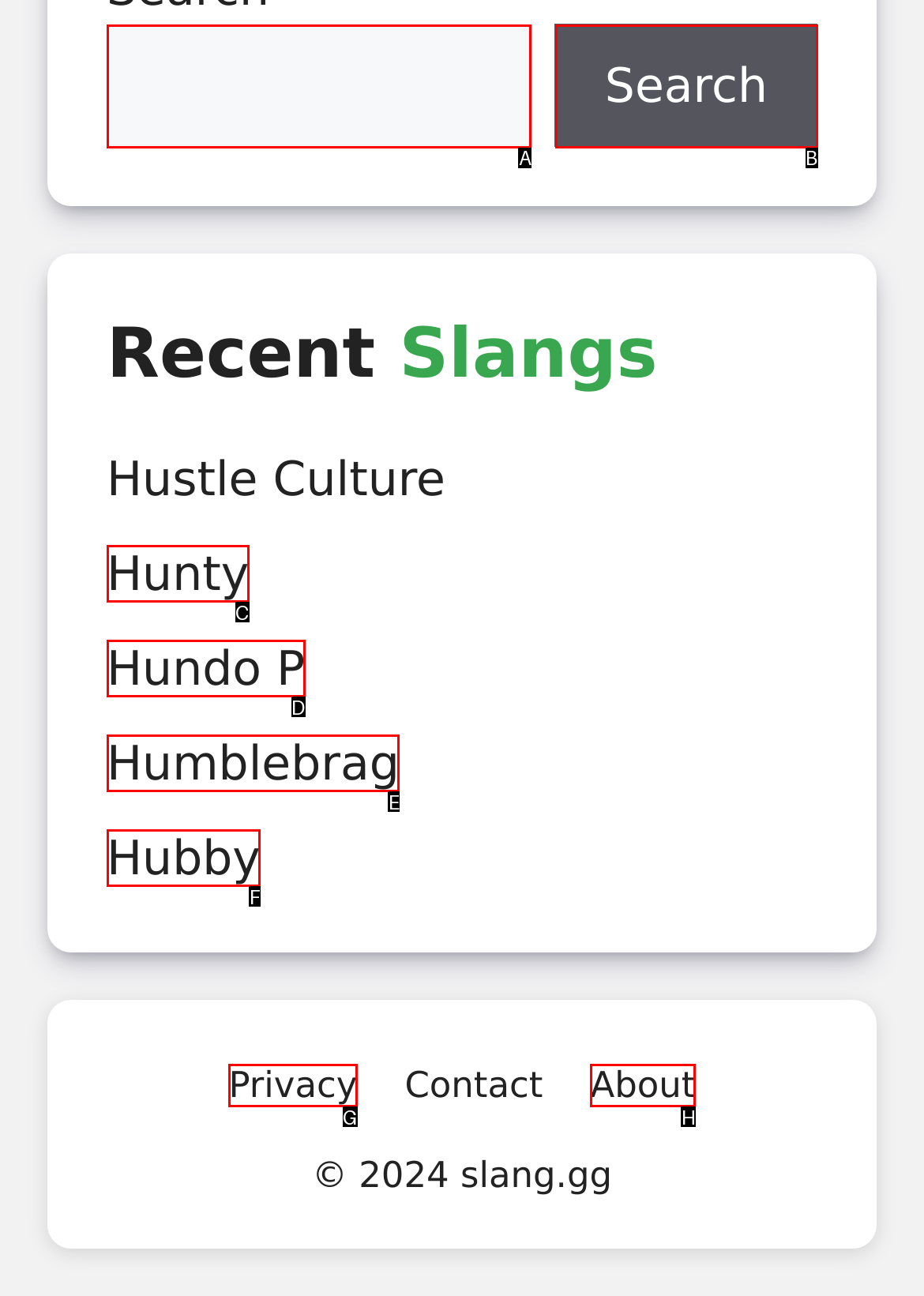To perform the task "View recent posts", which UI element's letter should you select? Provide the letter directly.

None